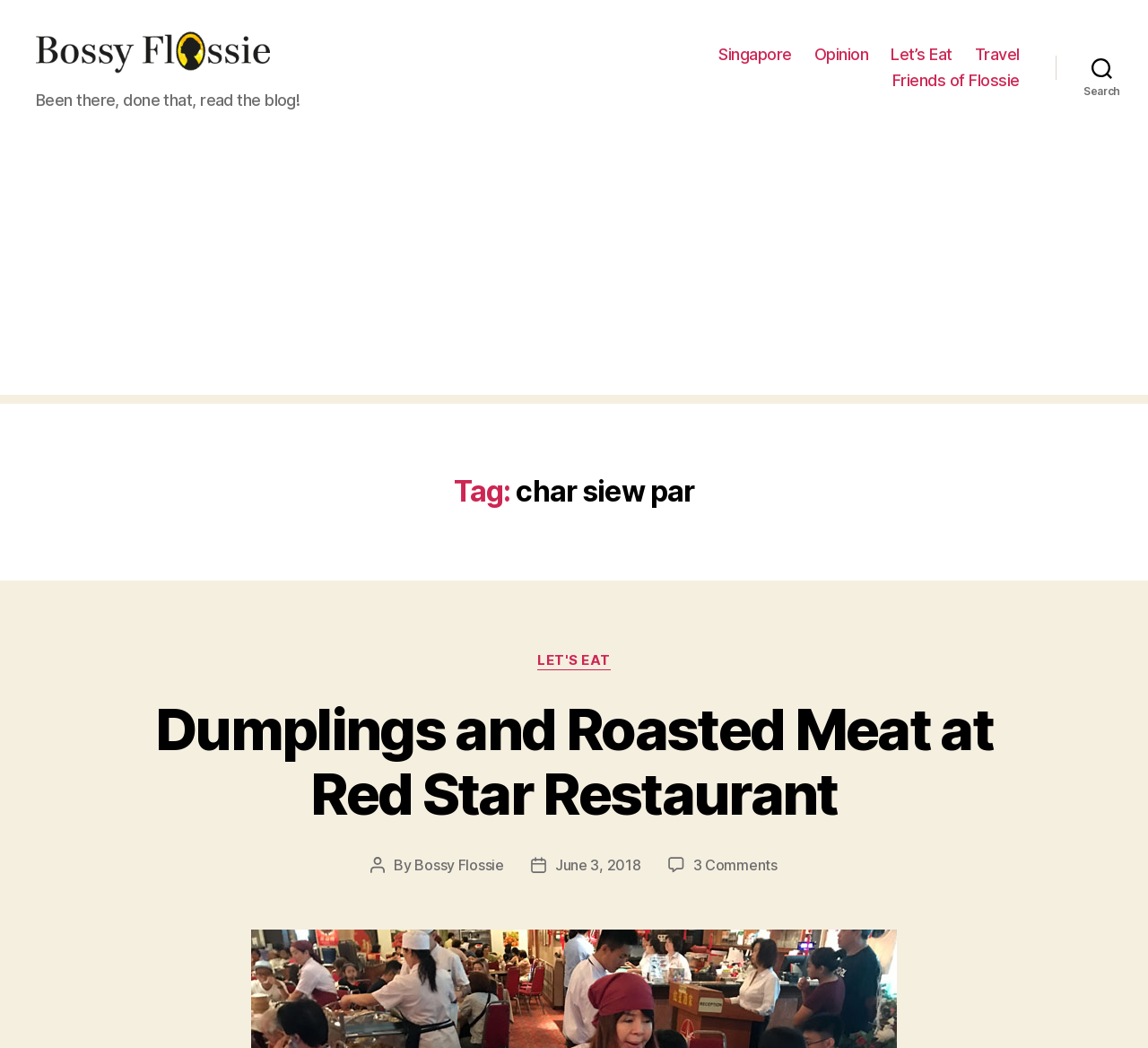Identify the bounding box coordinates necessary to click and complete the given instruction: "search for something".

[0.92, 0.057, 1.0, 0.095]